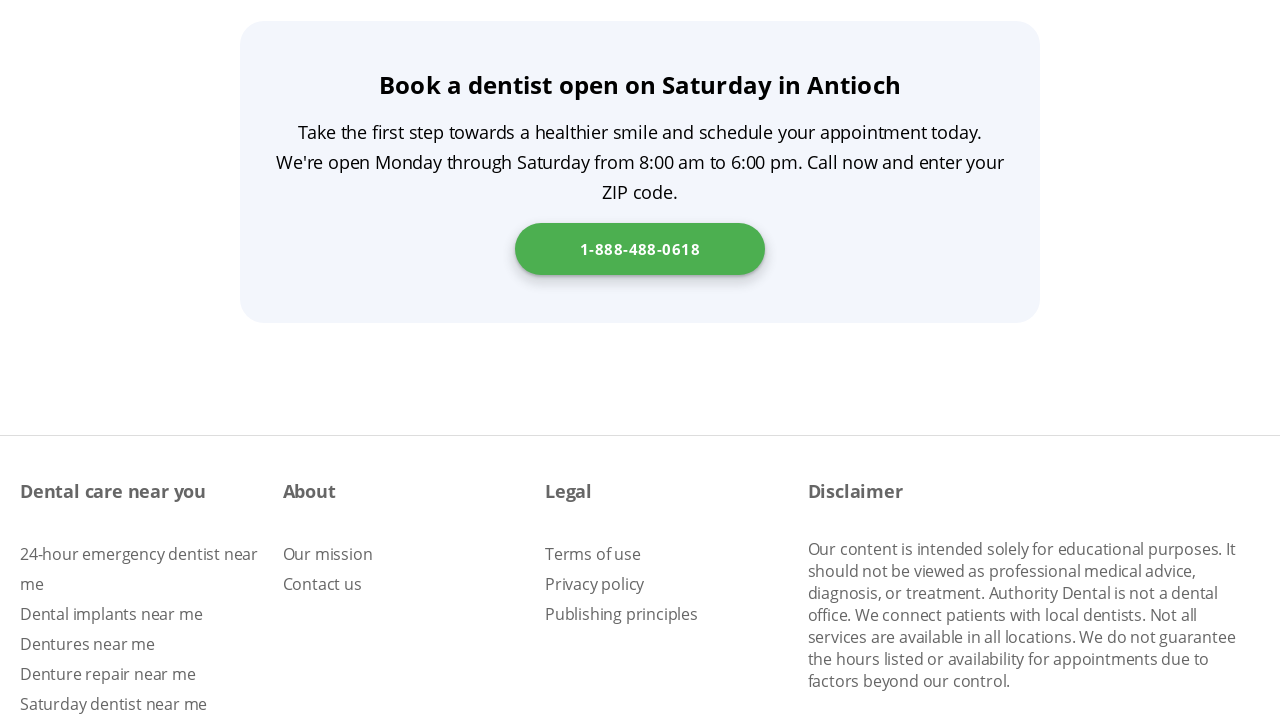Could you locate the bounding box coordinates for the section that should be clicked to accomplish this task: "Find a 24-hour emergency dentist near me".

[0.016, 0.75, 0.202, 0.821]